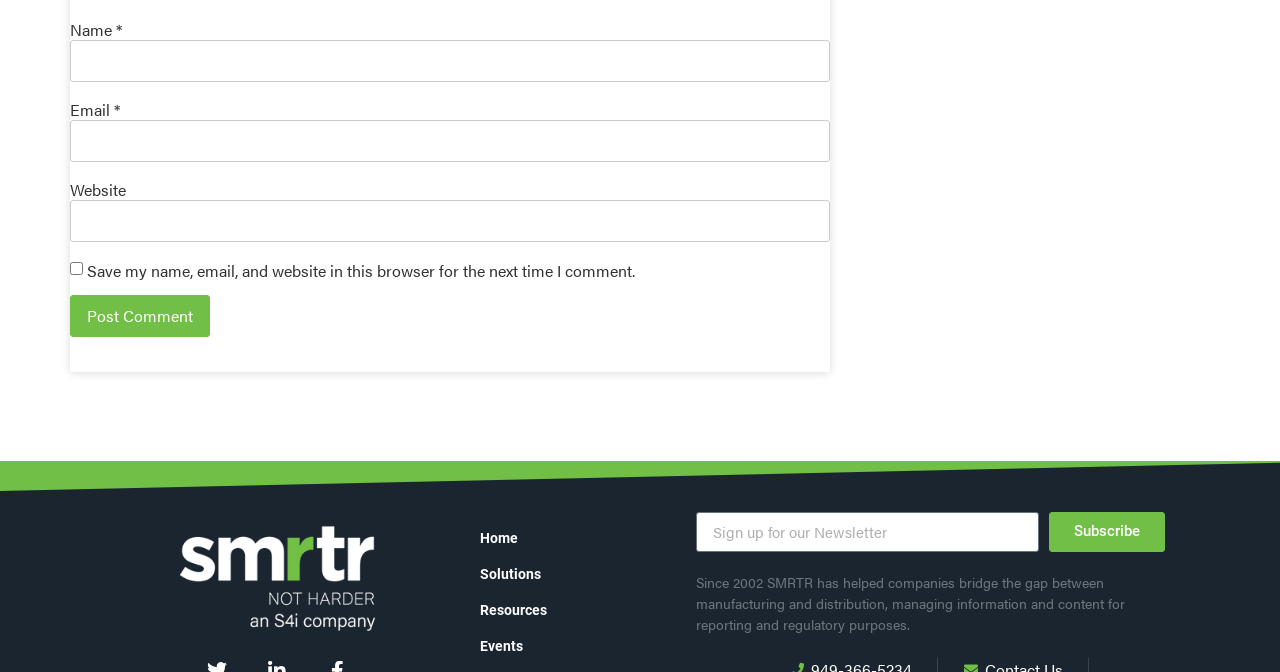What is the purpose of the checkbox?
Please analyze the image and answer the question with as much detail as possible.

The checkbox is located below the 'Website' textbox and is labeled 'Save my name, email, and website in this browser for the next time I comment.' This suggests that its purpose is to save the user's comment information for future use.